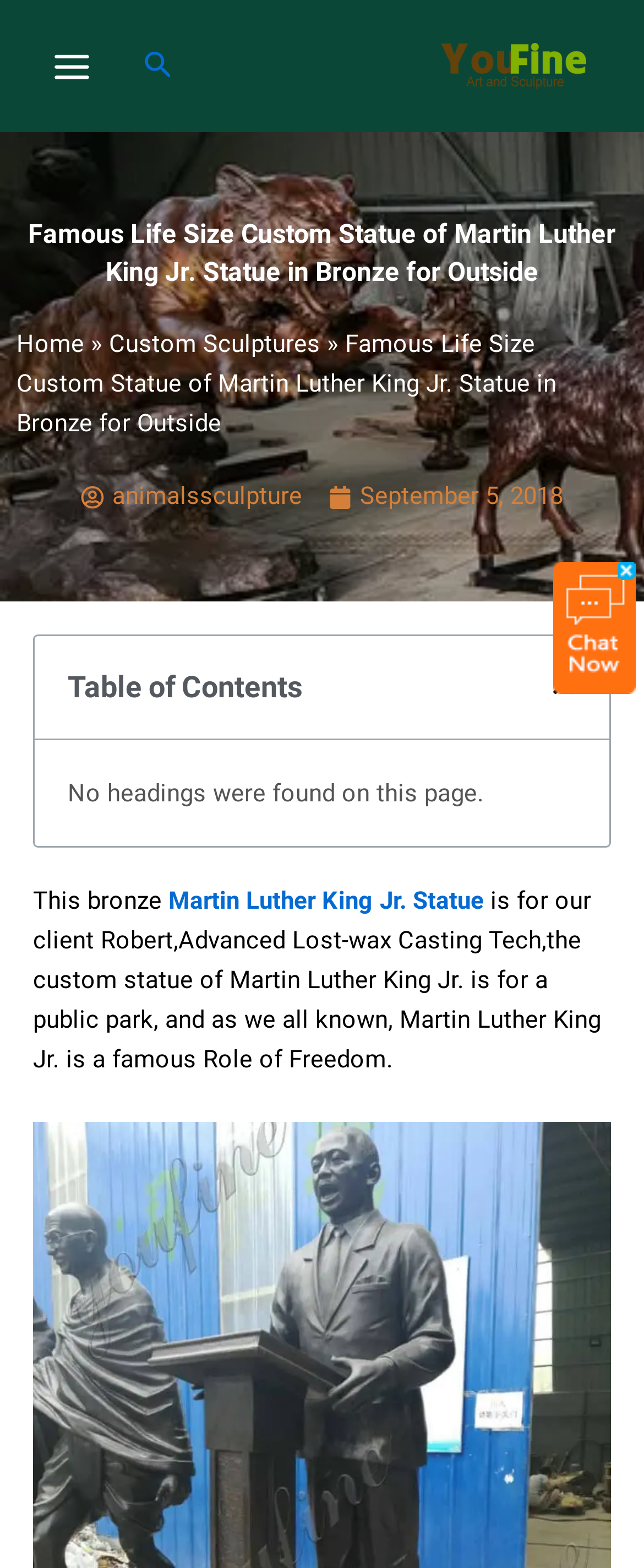Calculate the bounding box coordinates for the UI element based on the following description: "Main Menu". Ensure the coordinates are four float numbers between 0 and 1, i.e., [left, top, right, bottom].

[0.051, 0.017, 0.171, 0.067]